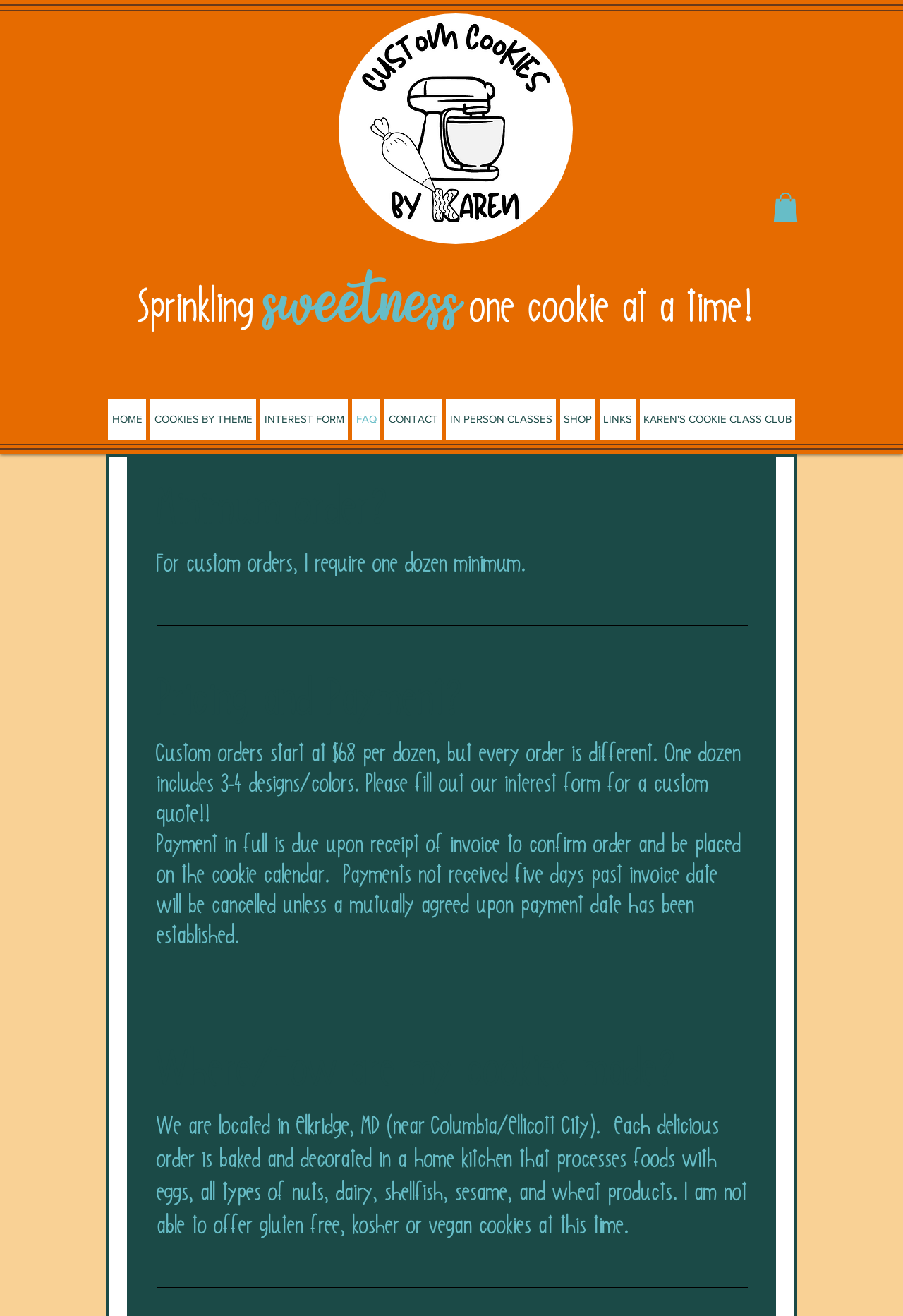Reply to the question with a single word or phrase:
What allergens are present in the cookies?

Eggs, nuts, dairy, shellfish, sesame, wheat